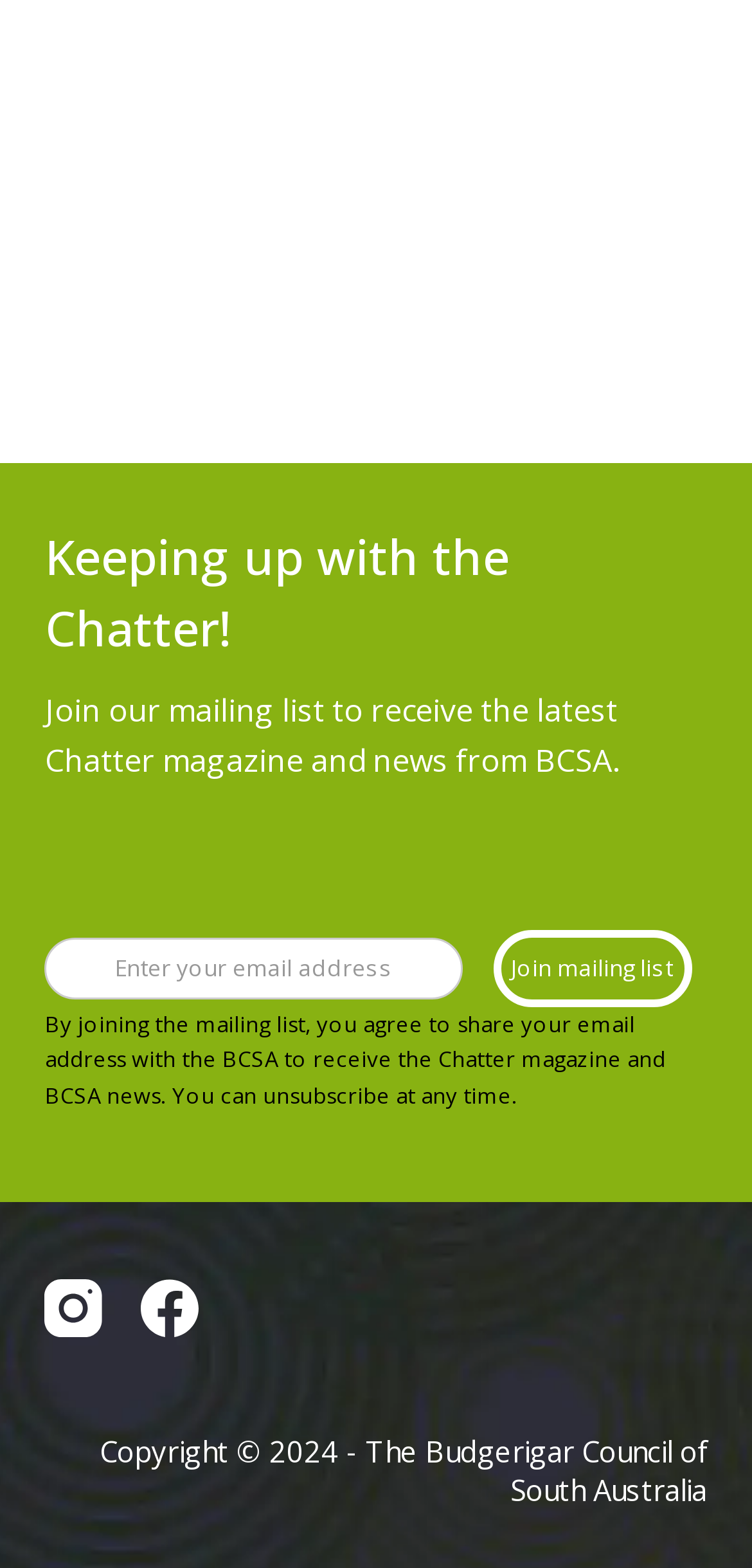What is the purpose of the mailing list?
Refer to the image and give a detailed answer to the question.

Based on the webpage, the purpose of the mailing list is to receive the latest Chatter magazine and news from BCSA, as stated in the StaticText element 'Join our mailing list to receive the latest Chatter magazine and news from BCSA.'